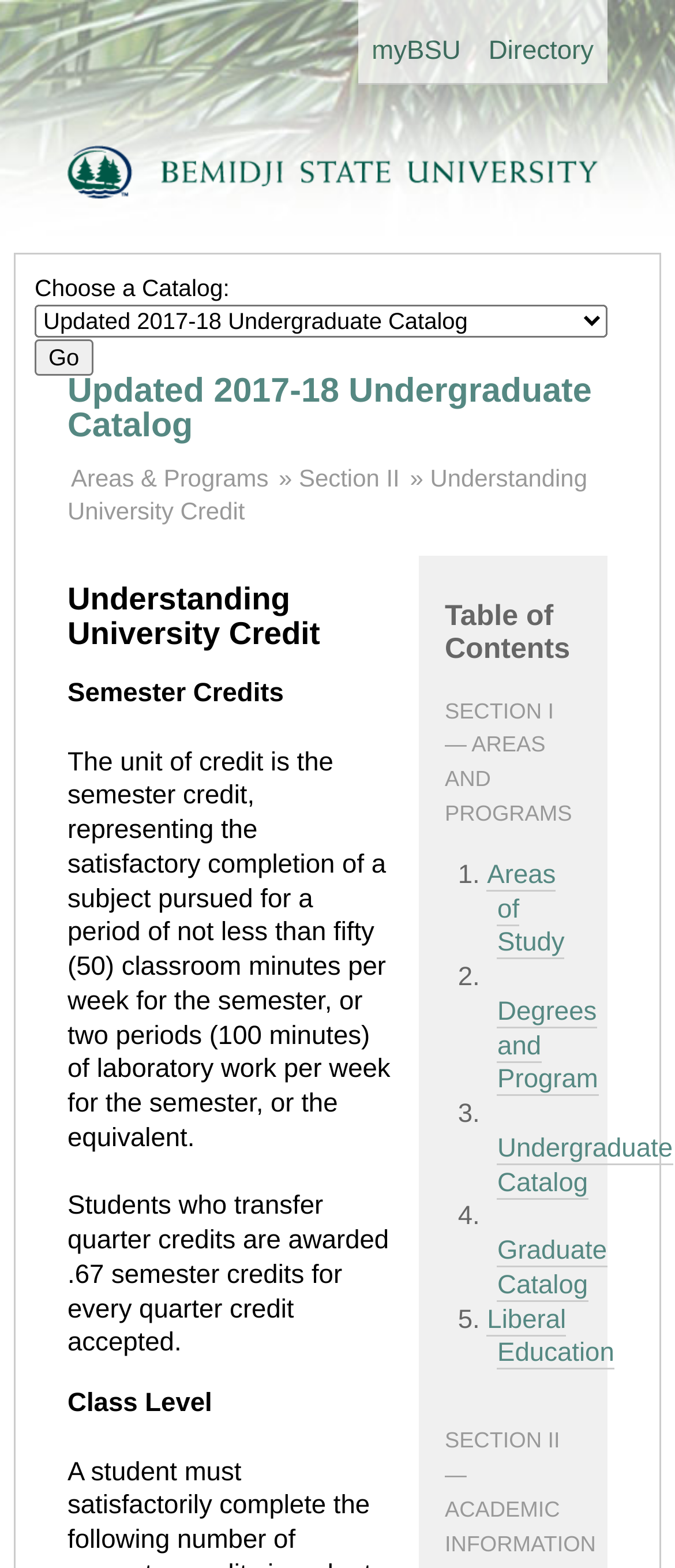How many quarter credits are awarded for every semester credit?
Based on the image, please offer an in-depth response to the question.

I found the answer by looking at the StaticText element with the text 'Students who transfer quarter credits are awarded .67 semester credits for every quarter credit accepted.', which suggests that .67 semester credits are awarded for every quarter credit.